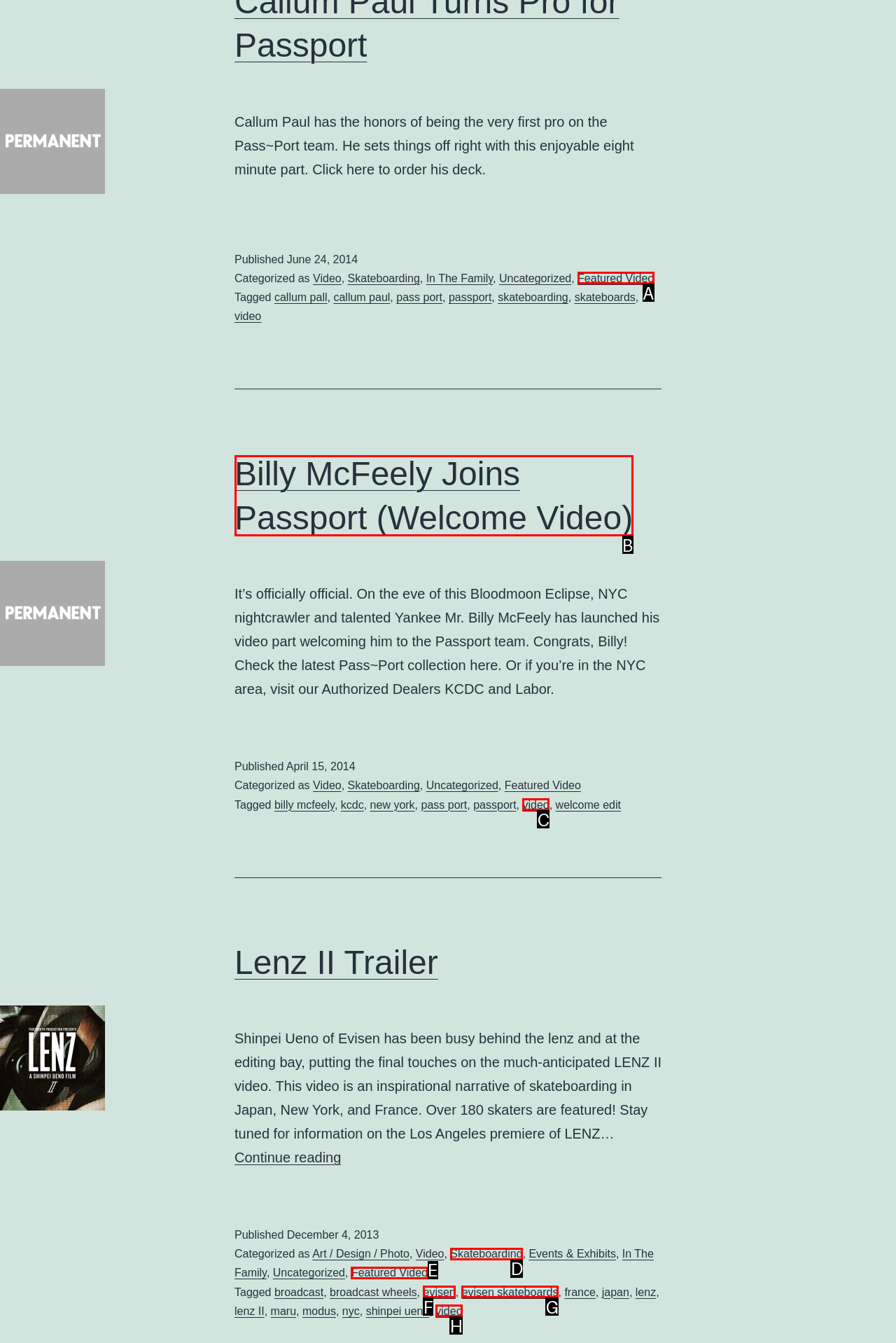Find the HTML element that corresponds to the description: Skateboarding. Indicate your selection by the letter of the appropriate option.

D